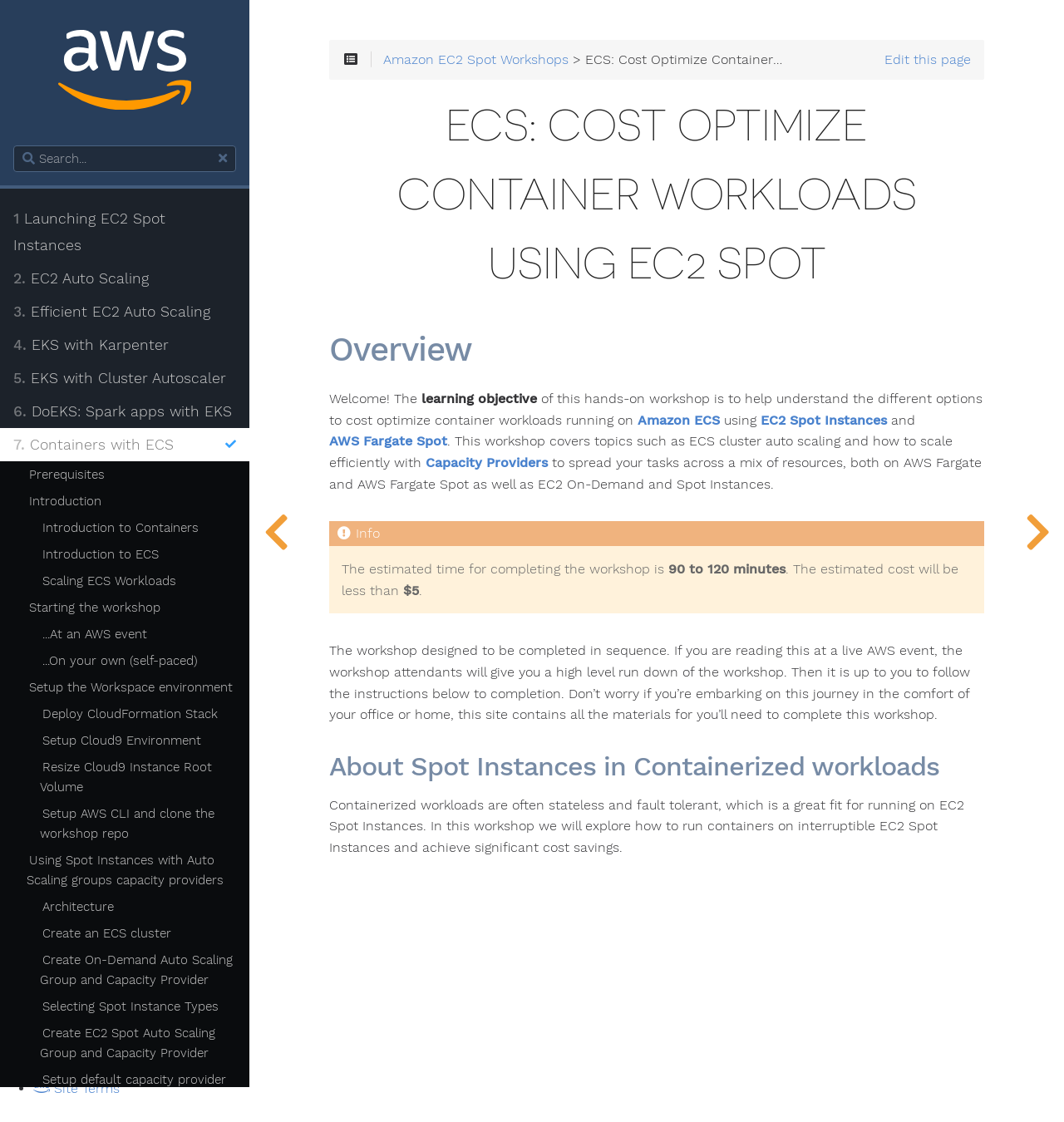Answer the following query with a single word or phrase:
What is the logo at the top left corner of the webpage?

AWS Logo